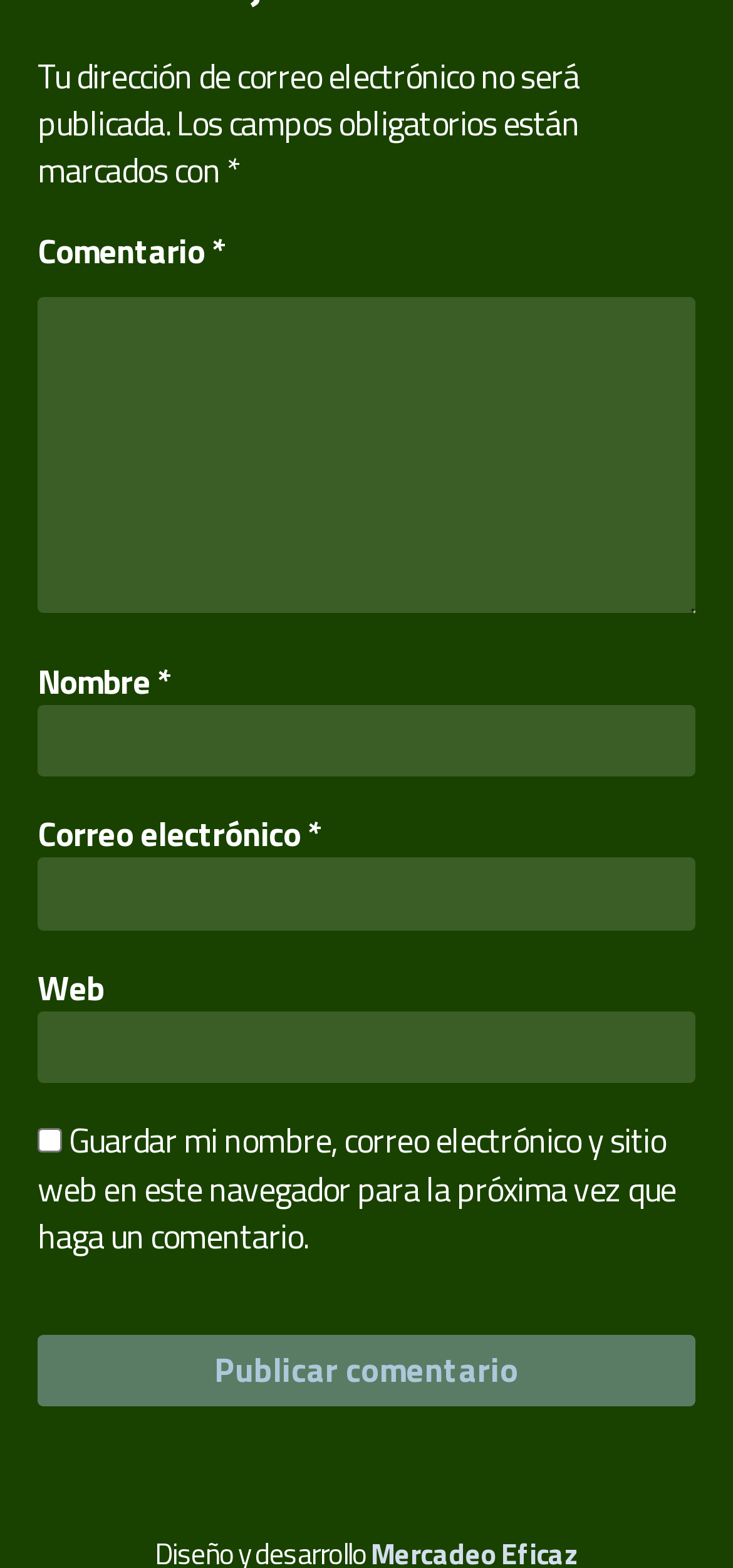Please find the bounding box for the UI element described by: "parent_node: Nombre * name="author"".

[0.051, 0.449, 0.949, 0.496]